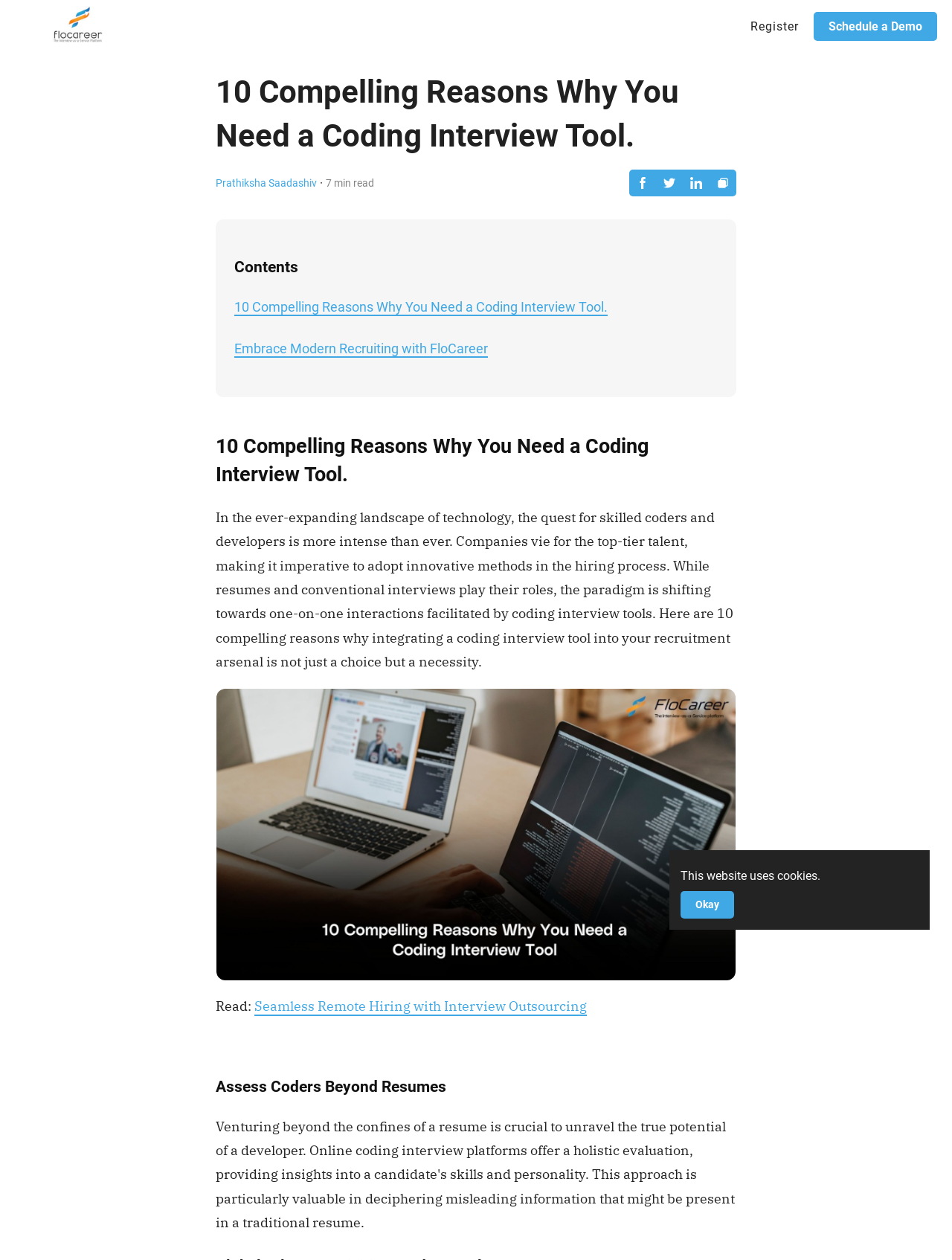What is the purpose of a coding interview tool?
Please respond to the question with as much detail as possible.

The webpage discusses the importance of coding interview tools in the hiring process, highlighting that resumes and conventional interviews are not enough. The tool helps to assess coders beyond their resumes, which is a key aspect of modern recruiting.